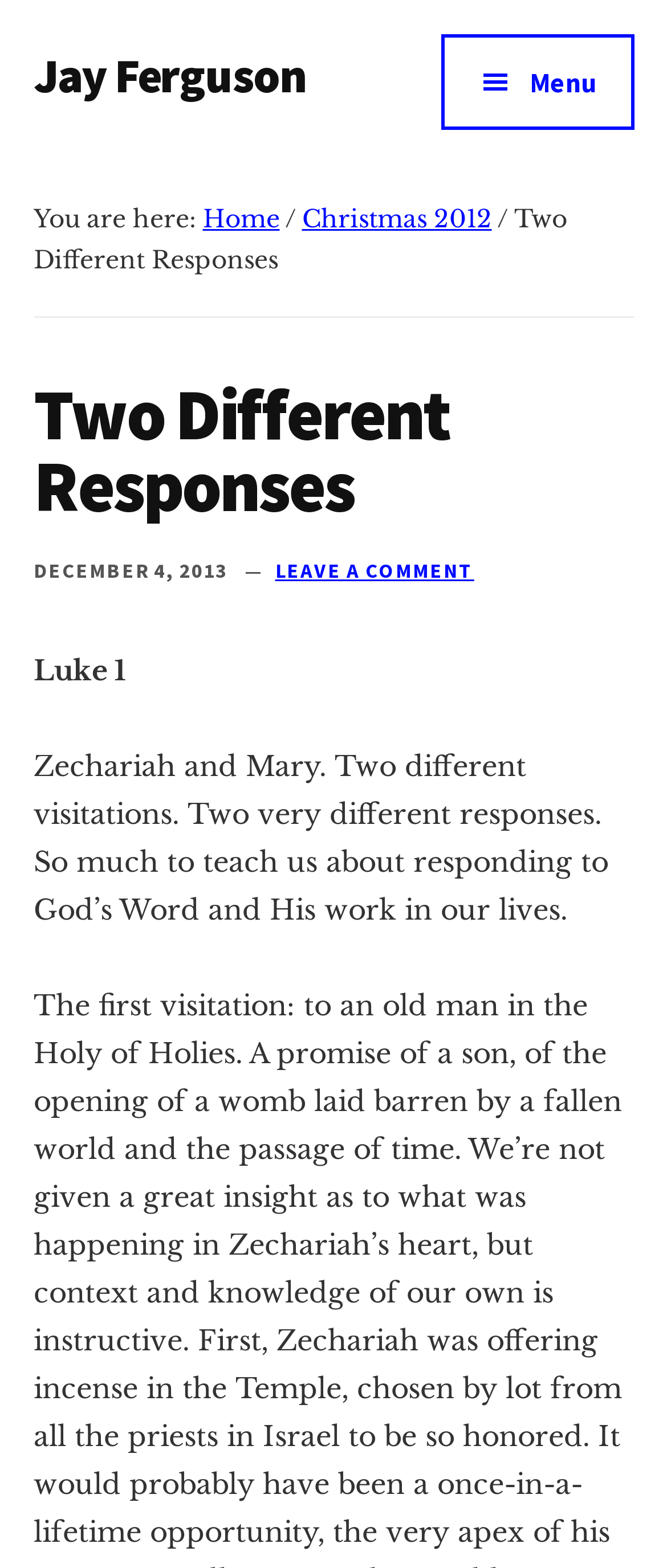Describe in detail what you see on the webpage.

This webpage is a blog post titled "Two Different Responses" by Jay Ferguson. At the top left, there is a link to skip to the main content and another link to skip to the primary sidebar. Below these links, the author's name "Jay Ferguson" is displayed, followed by a brief description of the author as the Head of School at Grace Community School in Tyler, Texas.

On the top right, there is a menu button with an icon. When expanded, it displays a breadcrumb navigation menu showing the current location of the page, with links to "Home" and "Christmas 2012" categories.

The main content of the page is a blog post titled "Two Different Responses", which is also the title of the webpage. The post is dated December 4, 2013, and has a link to leave a comment at the bottom. The post begins with a reference to "Luke 1" and then discusses the story of Zechariah and Mary, highlighting their different responses to God's word and work in their lives. The text is divided into paragraphs, with the main content taking up most of the page.